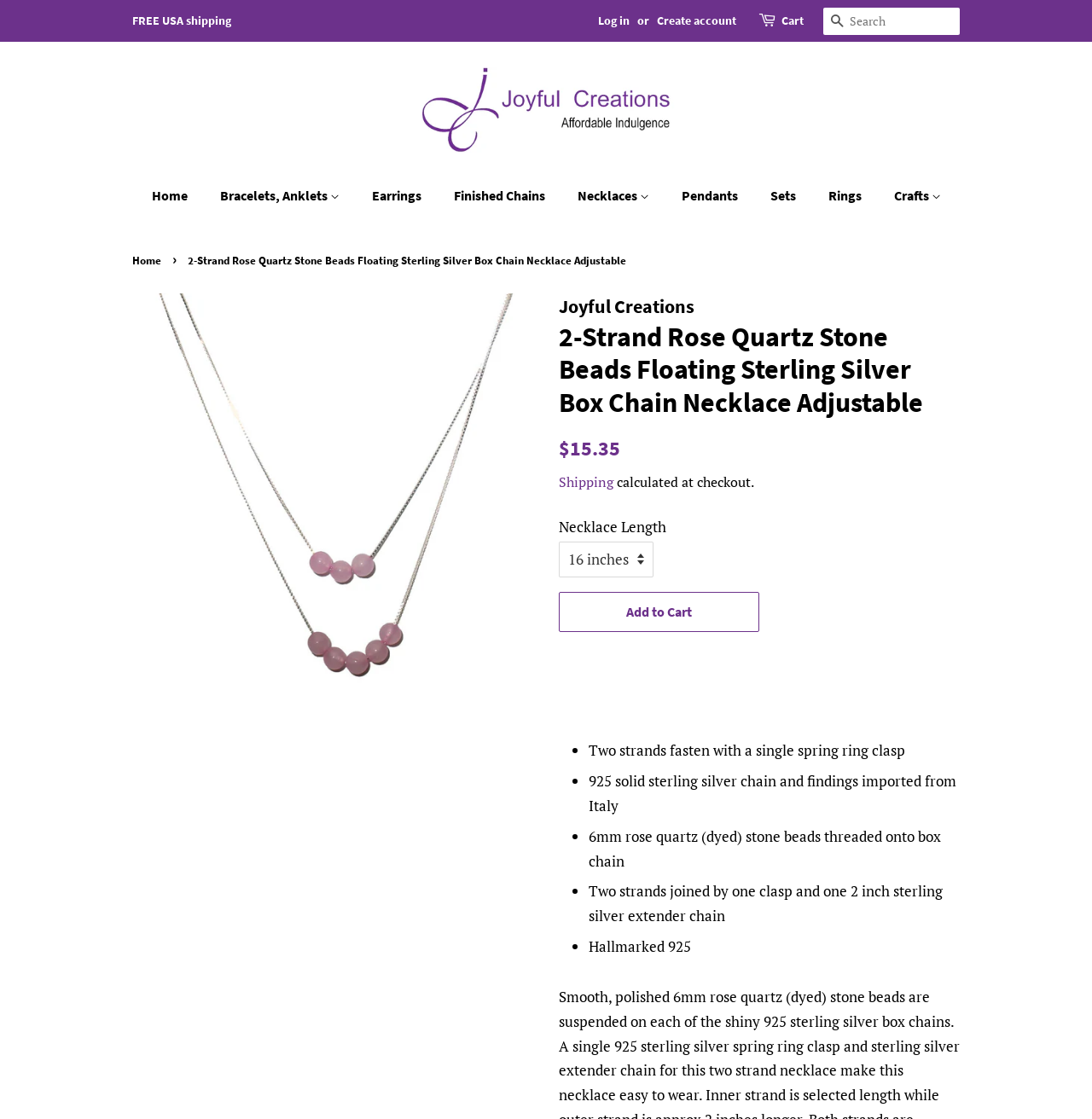Based on the image, please respond to the question with as much detail as possible:
What is the size of the rose quartz stone beads?

I found this information by reading the description of the necklace, which mentions '6mm rose quartz (dyed) stone beads threaded onto box chain'.